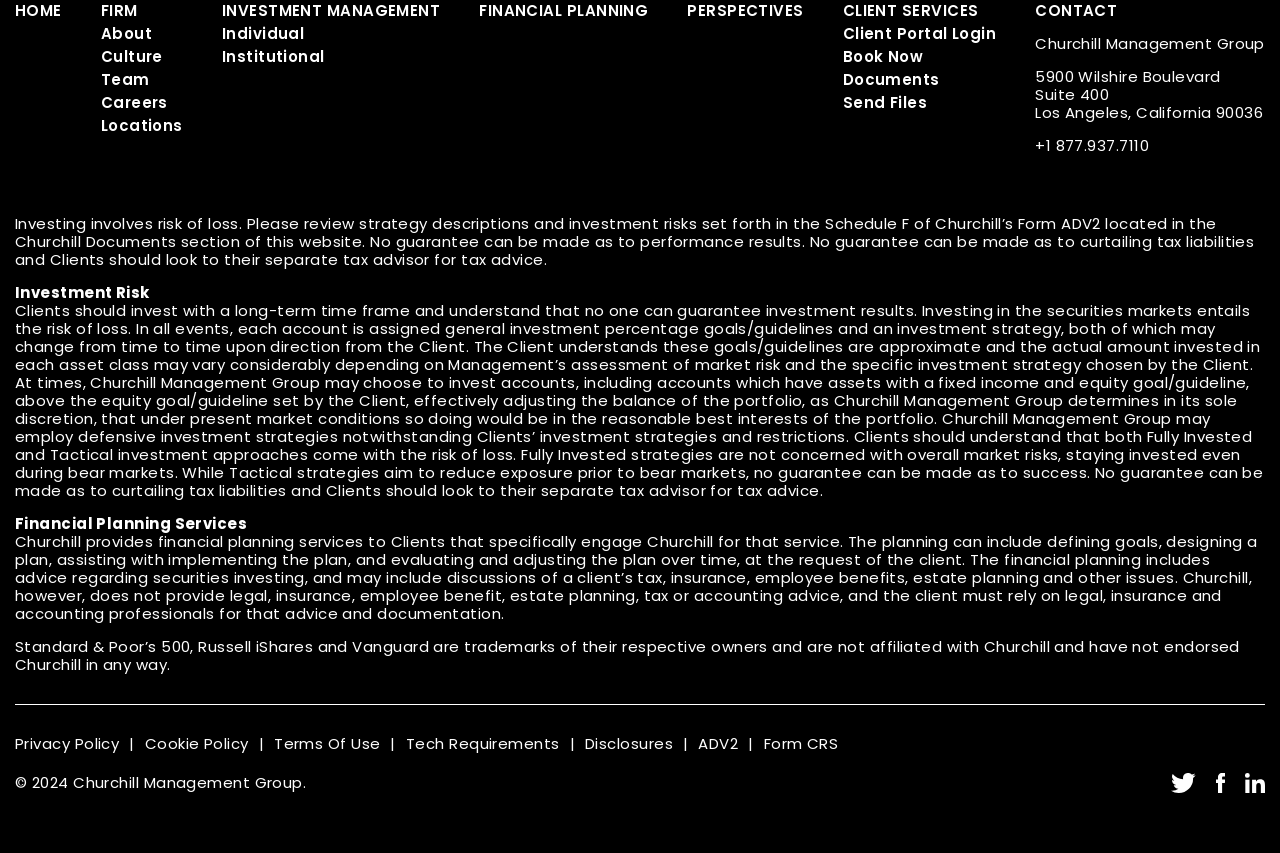What is the phone number of the company?
Based on the image, provide a one-word or brief-phrase response.

+1 877.937.7110